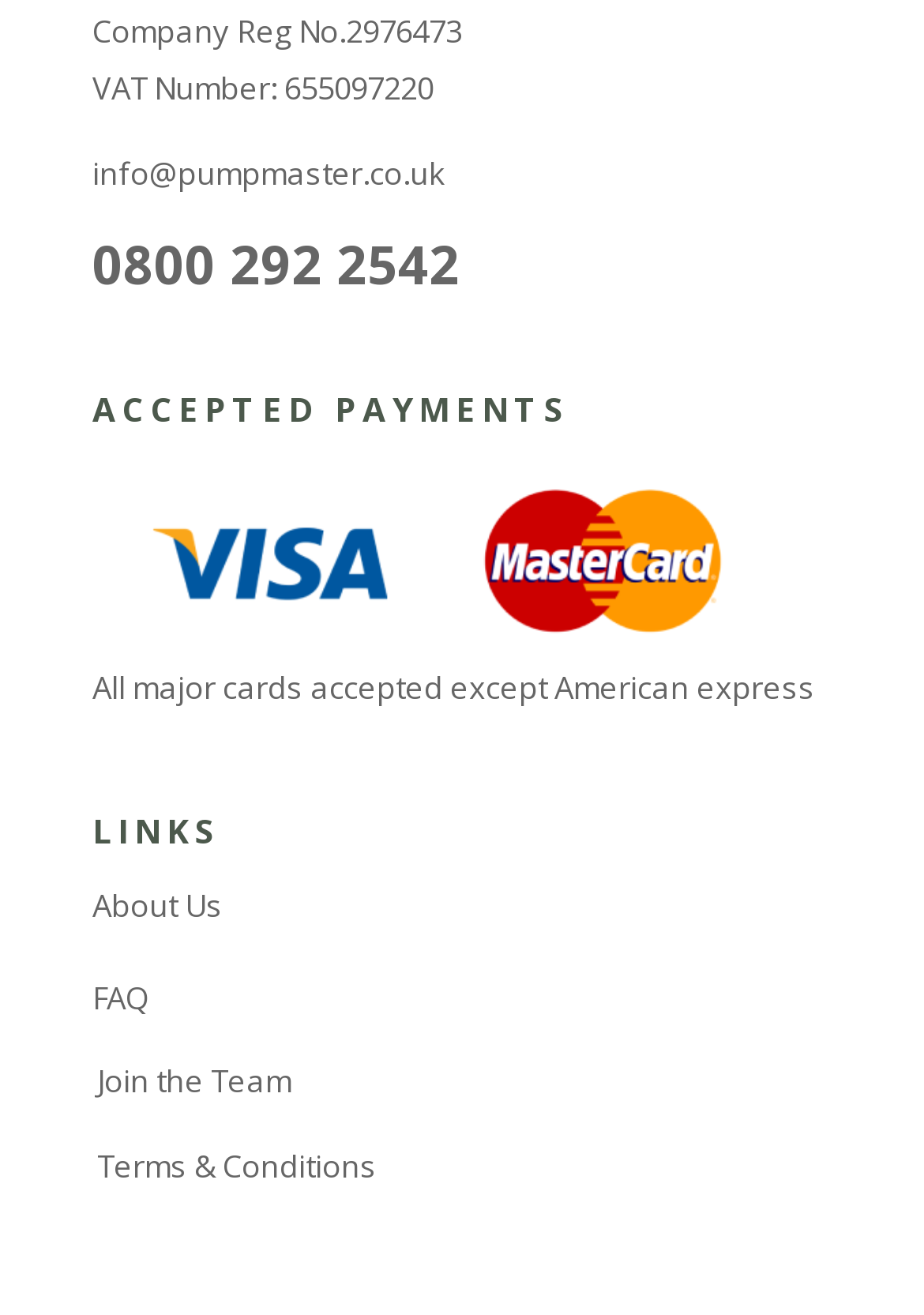What payment options are accepted?
Look at the image and provide a detailed response to the question.

The payment options are listed under the 'ACCEPTED PAYMENTS' heading, where it is stated that 'All major cards accepted except American express'.